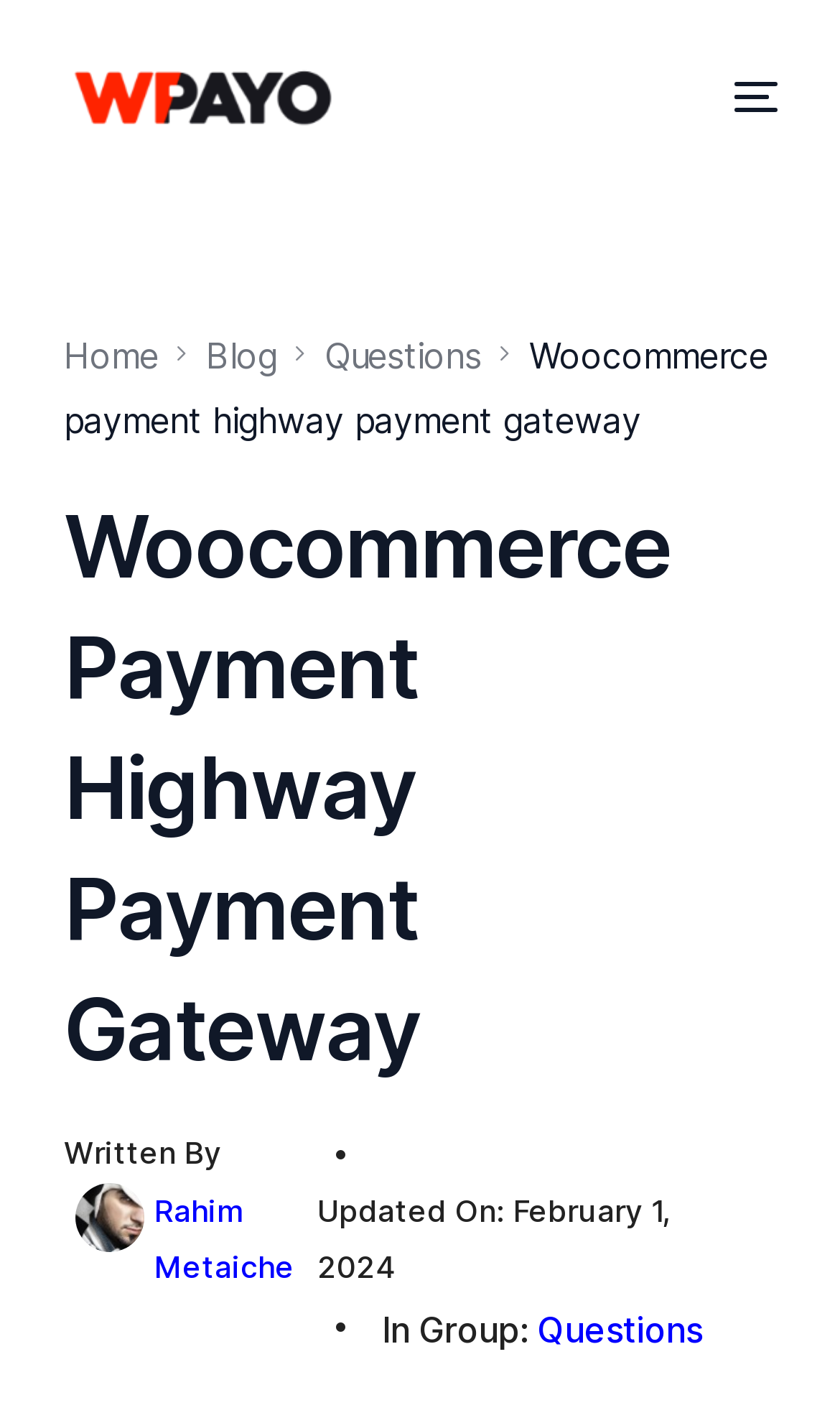Please find the bounding box for the UI component described as follows: "WP Gateways For WordPress".

[0.05, 0.286, 0.95, 0.361]